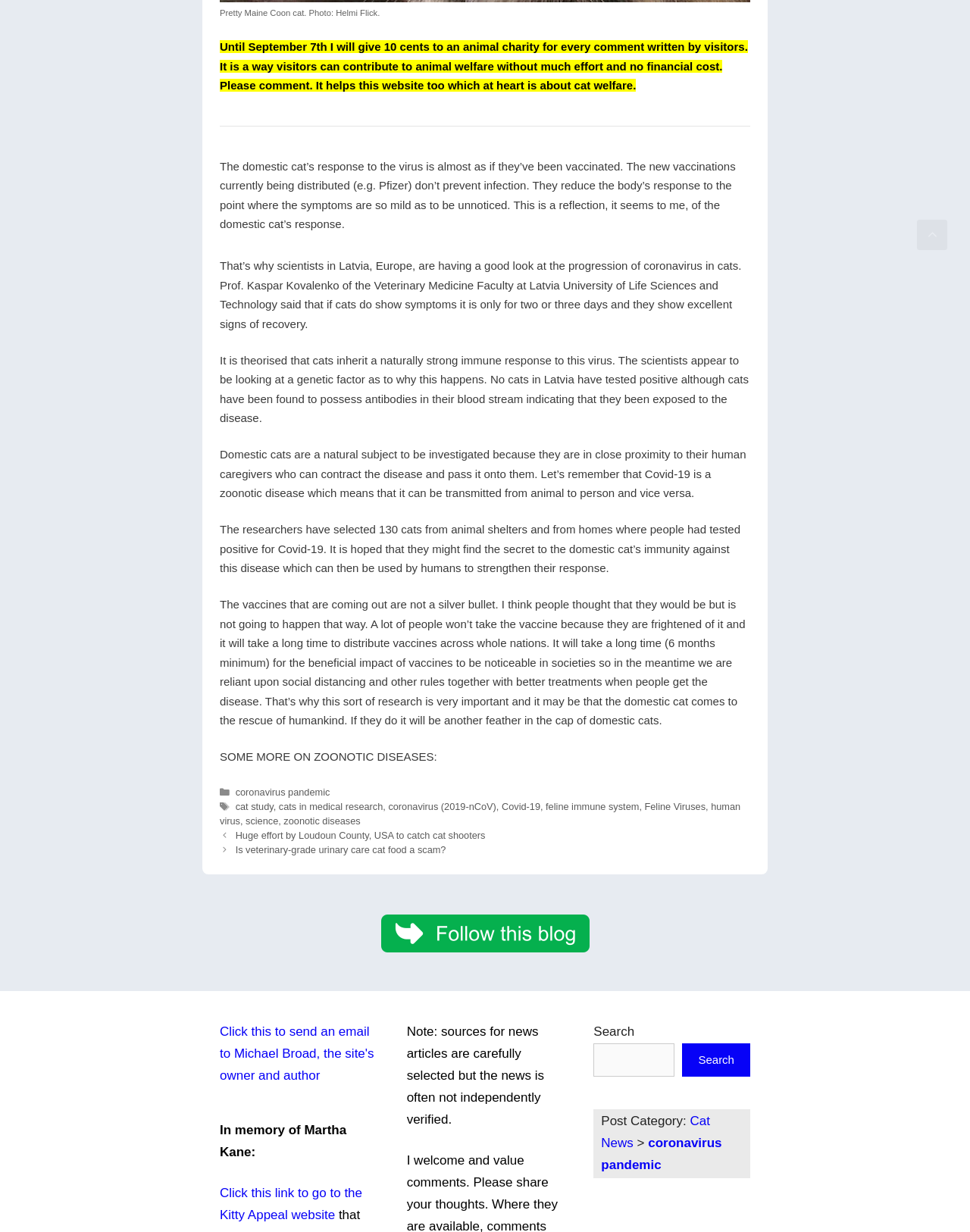Determine the bounding box coordinates for the UI element matching this description: "Flags & Banners".

None